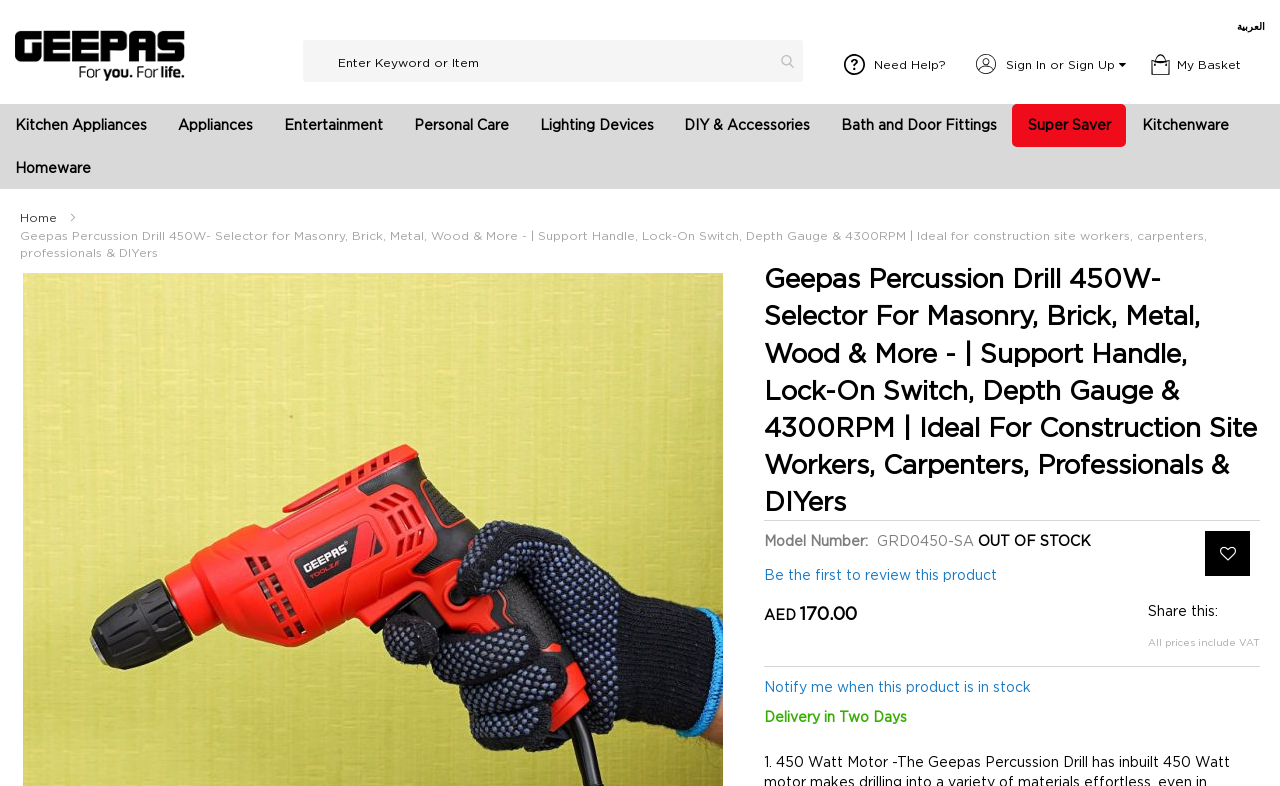What is the purpose of the link 'Notify me when this product is in stock'?
Please look at the screenshot and answer in one word or a short phrase.

Notify when product is in stock